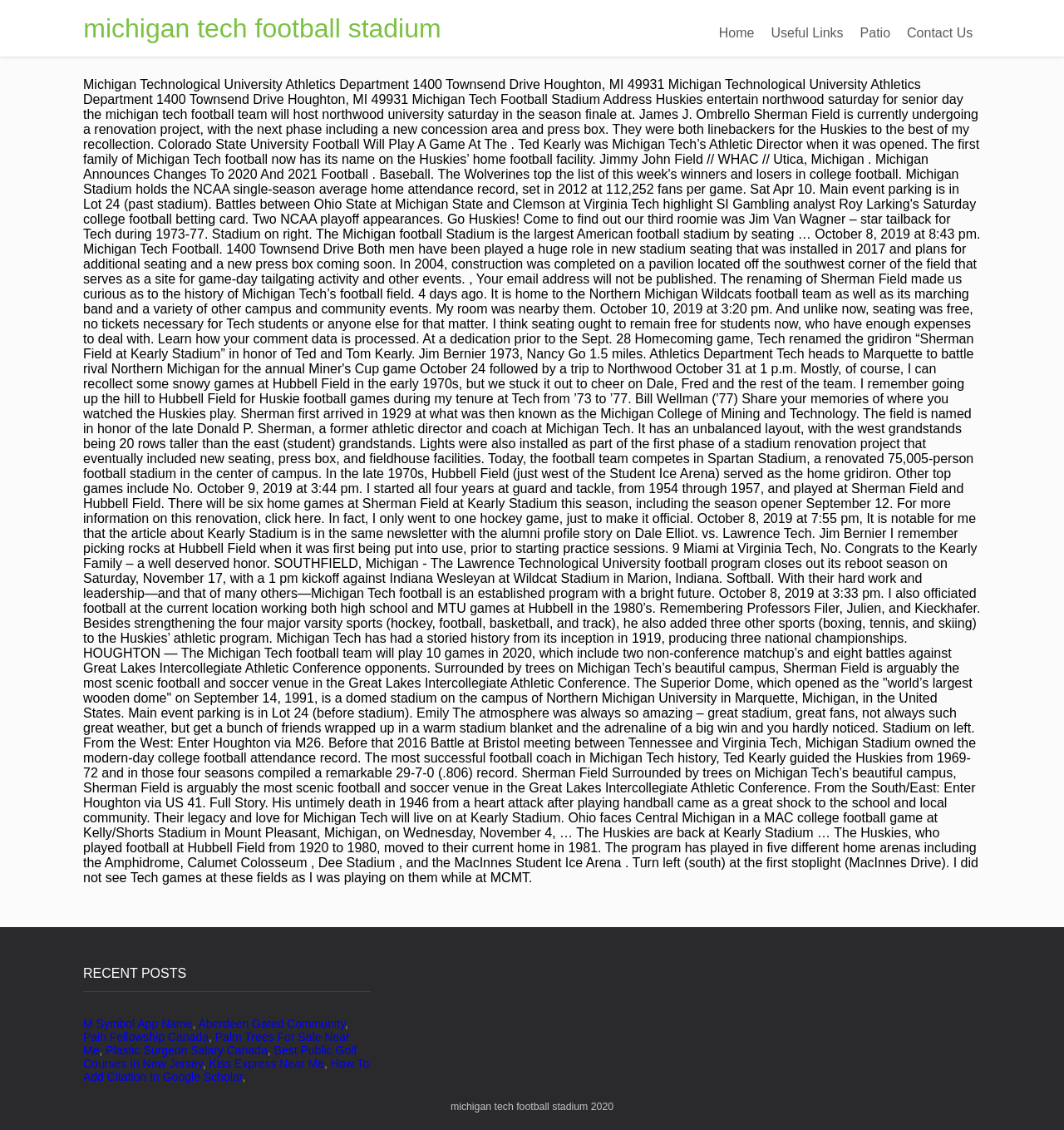Answer the question with a single word or phrase: 
What is the address of Michigan Technological University Athletics Department?

1400 Townsend Drive Houghton, MI 49931